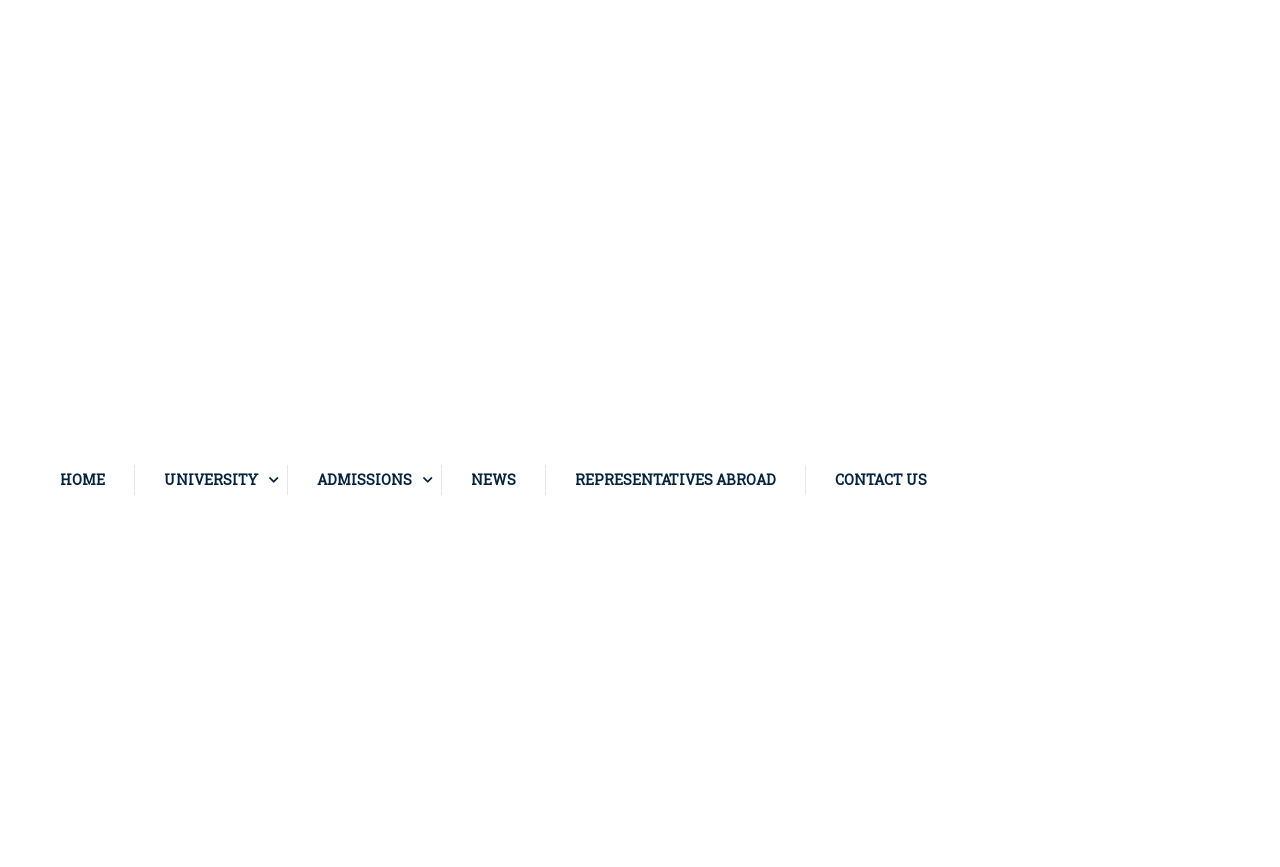Please identify the bounding box coordinates of the region to click in order to complete the task: "check latest news". The coordinates must be four float numbers between 0 and 1, specified as [left, top, right, bottom].

[0.055, 0.231, 0.945, 0.303]